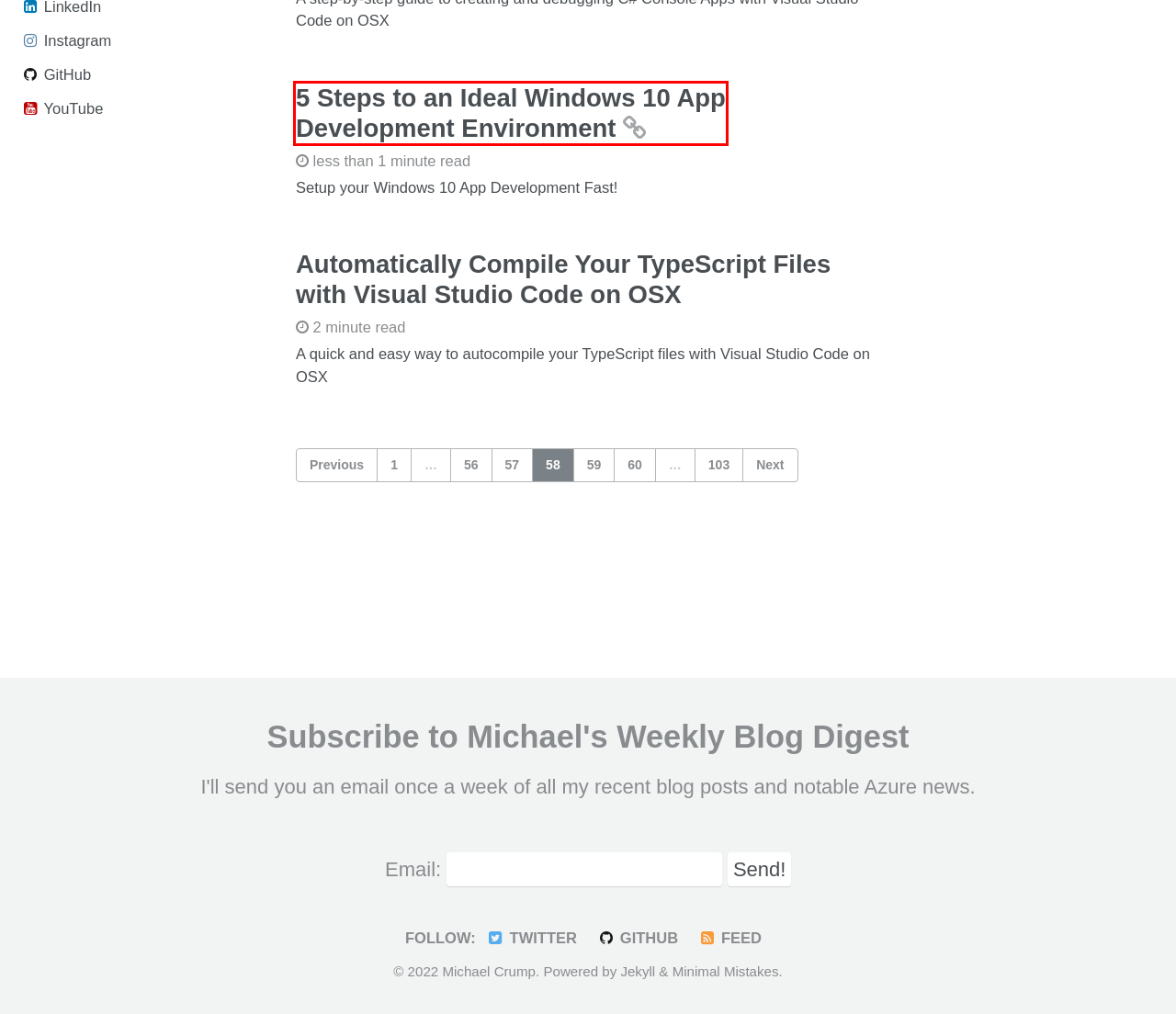You are provided a screenshot of a webpage featuring a red bounding box around a UI element. Choose the webpage description that most accurately represents the new webpage after clicking the element within the red bounding box. Here are the candidates:
A. 5 Steps to an Ideal Windows 10 App Development Environment - Michael Crump
B. Persisting Data in Xamarin.Forms - Michael Crump
C. Jekyll • Simple, blog-aware, static sites | Transform your plain text into static websites and blogs
D. Automatically Compile Your TypeScript Files with Visual Studio Code on OSX - Michael Crump
E. Michael Crump - Page 57
F. 5 Steps to an Ideal Windows 10 App Development Environment - Telerik Blogs
G. mbcrump (Michael Crump) · GitHub
H. Michael Crump - Page 59

F